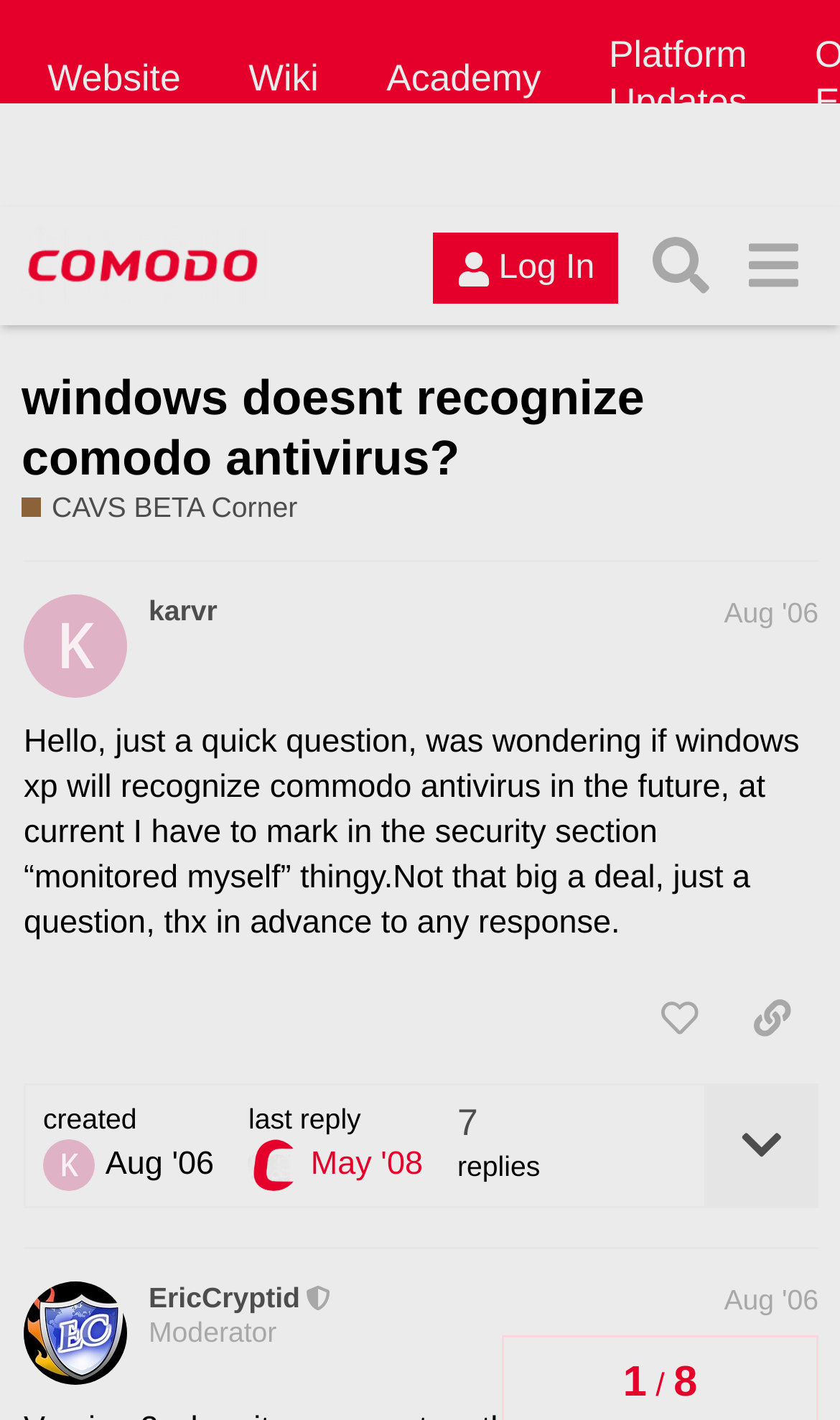Provide an in-depth caption for the contents of the webpage.

The webpage appears to be a forum discussion thread on the Comodo Forum, specifically in the CAVS BETA Corner section. At the top, there are several links to different parts of the website, including the main website, wiki, academy, and platform updates. Below these links, there is a header section with a link to the Comodo Forum and a login button.

The main content of the page is a discussion thread with a heading that reads "windows doesnt recognize comodo antivirus?" and a link to the same title. Below this, there is a post from a user named karvr, dated August 26, 2006, with a question about Windows XP recognizing Comodo Antivirus. The post includes a brief description of the issue and a thank you note.

To the right of the post, there are several buttons, including "like this post", "share a link to this post", and "expand topic details". Below the post, there is information about the topic, including the creation date and time, the number of replies (7), and a link to the last reply, which is dated May 31, 2008.

Further down the page, there is a response from a moderator named EricCryptid, also dated August 26, 2006. The response includes a link to the moderator's profile and a note indicating their moderator status.